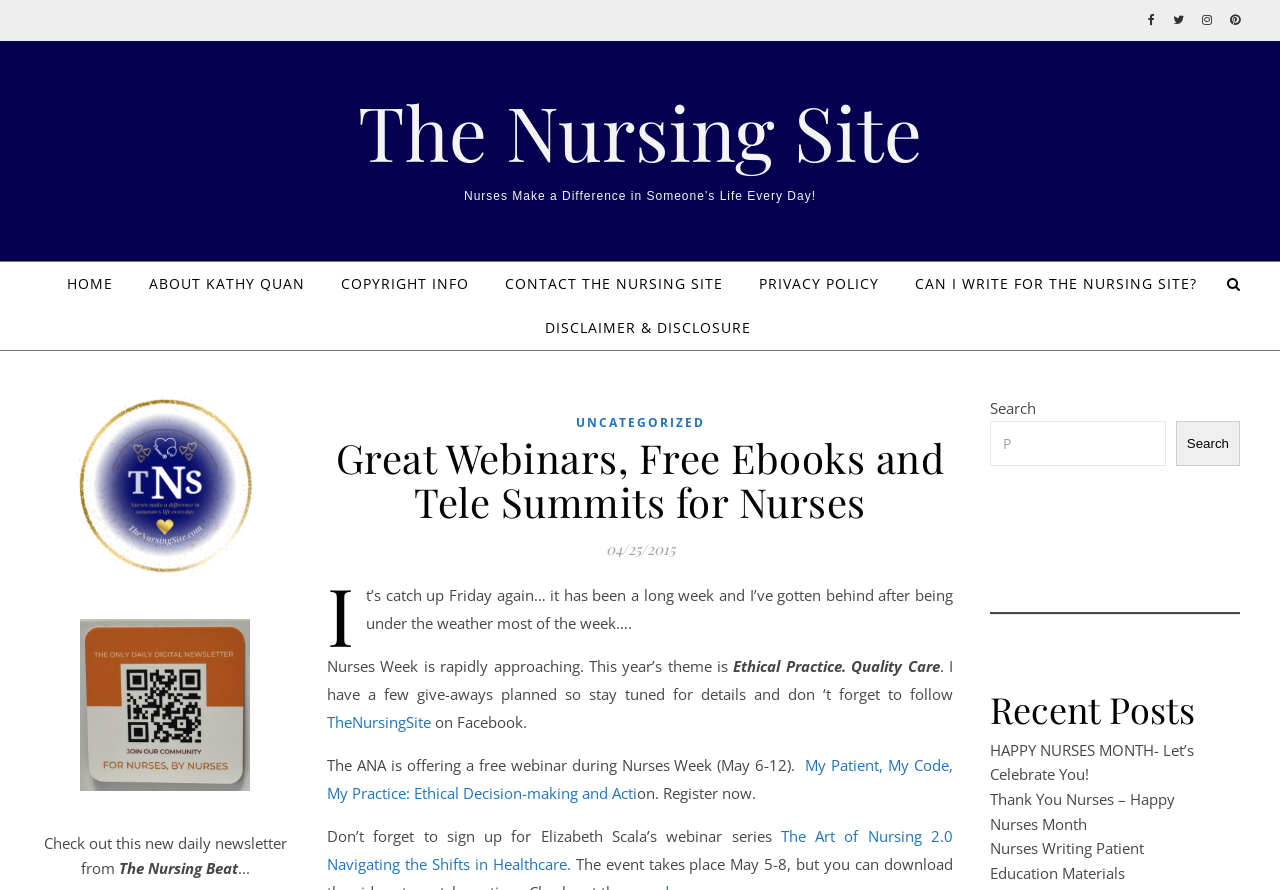Determine the bounding box coordinates for the area that needs to be clicked to fulfill this task: "Register for the 'My Patient, My Code, My Practice' webinar". The coordinates must be given as four float numbers between 0 and 1, i.e., [left, top, right, bottom].

[0.255, 0.849, 0.745, 0.902]